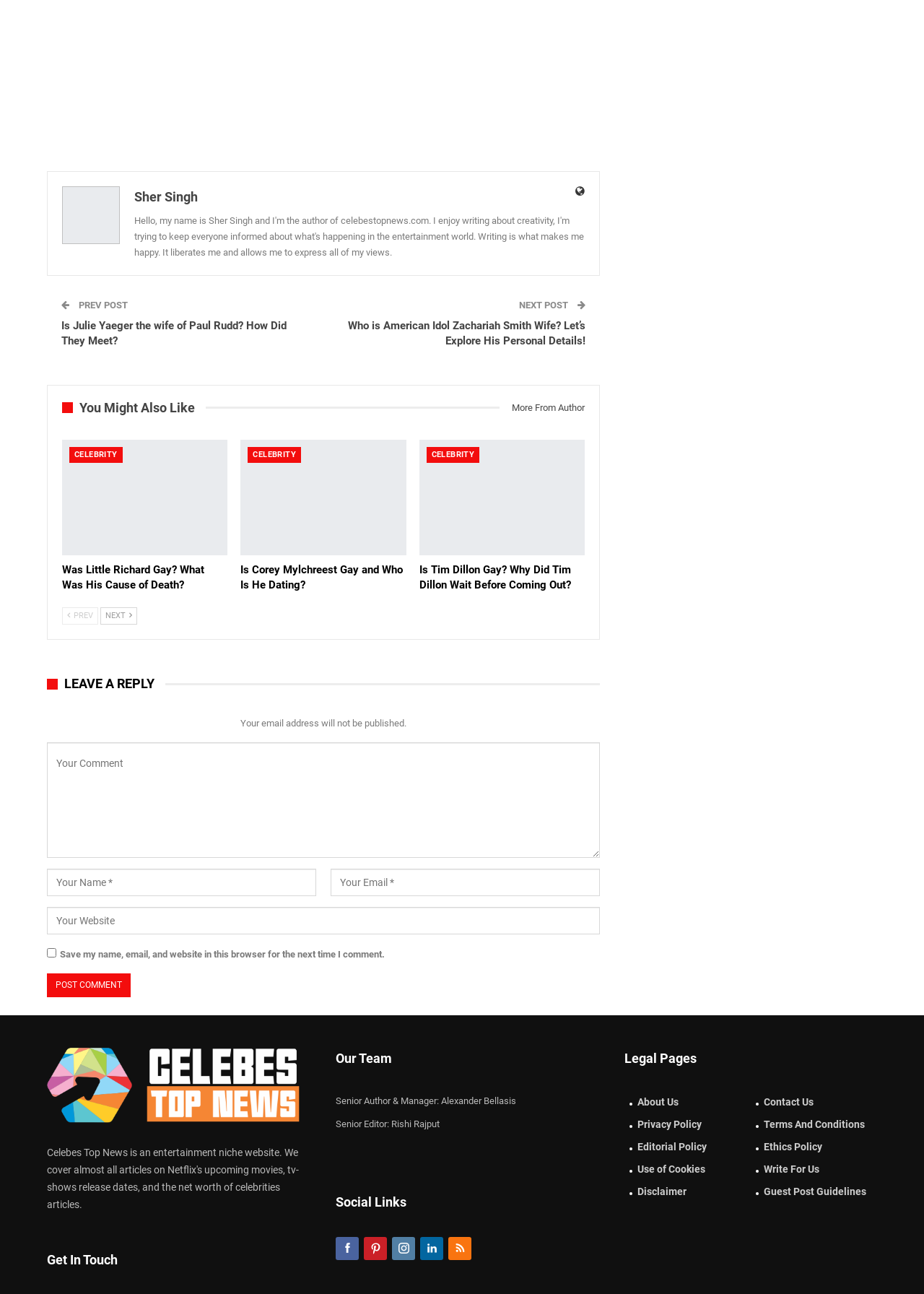Who is the Senior Author and Manager of the website?
Please give a detailed and thorough answer to the question, covering all relevant points.

The Senior Author and Manager of the website is Alexander Bellasis, as mentioned in the 'Our Team' section at the bottom of the webpage.